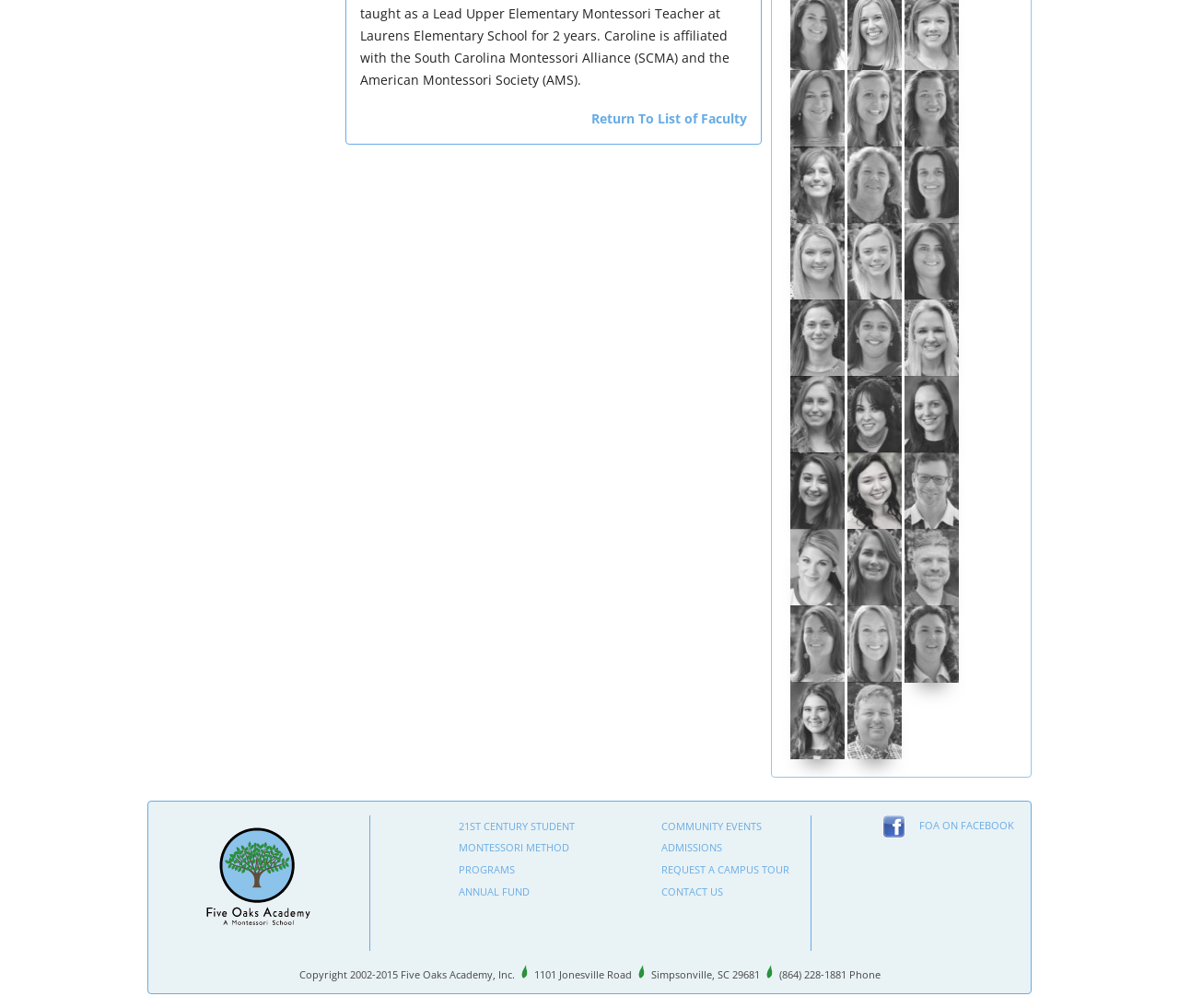Identify the bounding box for the UI element specified in this description: "Programs". The coordinates must be four float numbers between 0 and 1, formatted as [left, top, right, bottom].

[0.389, 0.856, 0.437, 0.869]